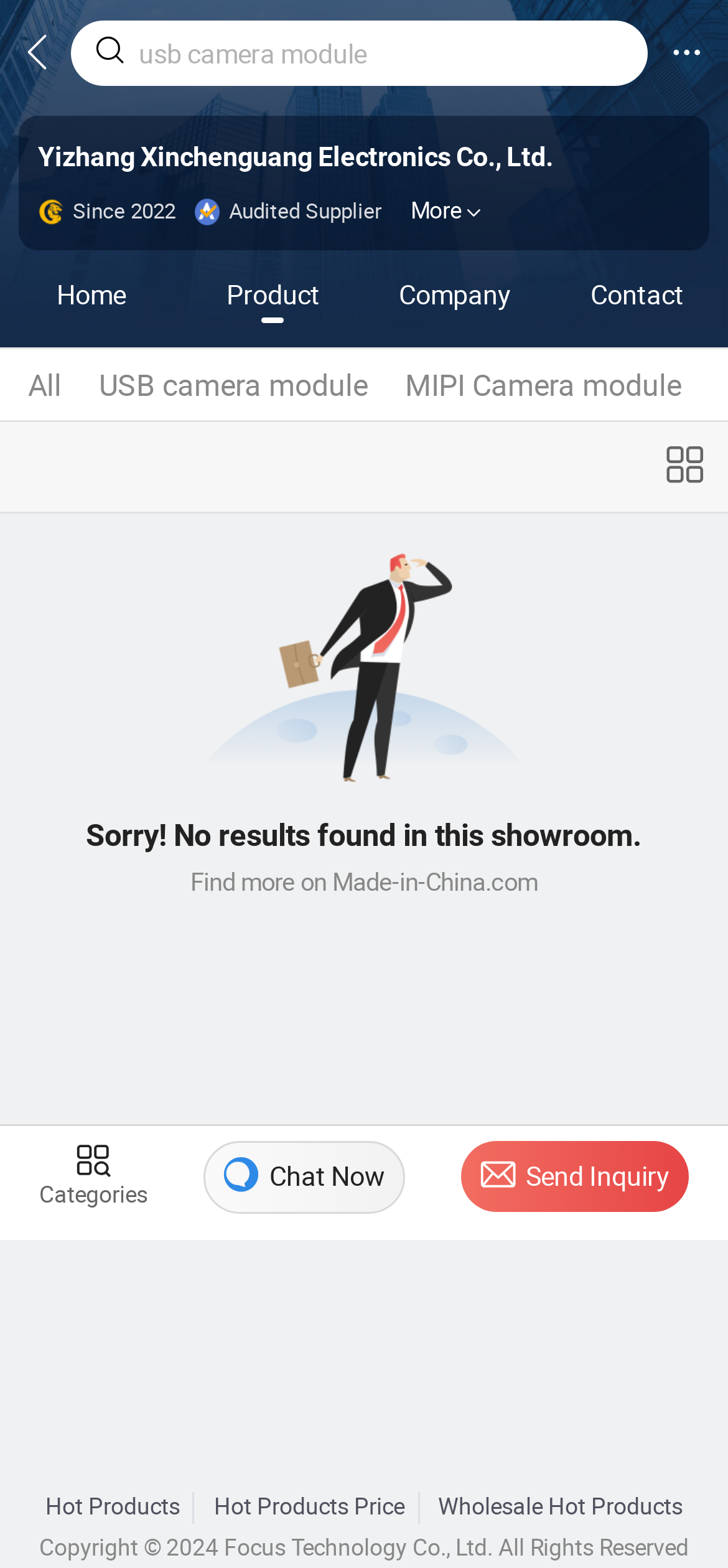Identify the bounding box coordinates of the clickable section necessary to follow the following instruction: "Read the previous article". The coordinates should be presented as four float numbers from 0 to 1, i.e., [left, top, right, bottom].

None